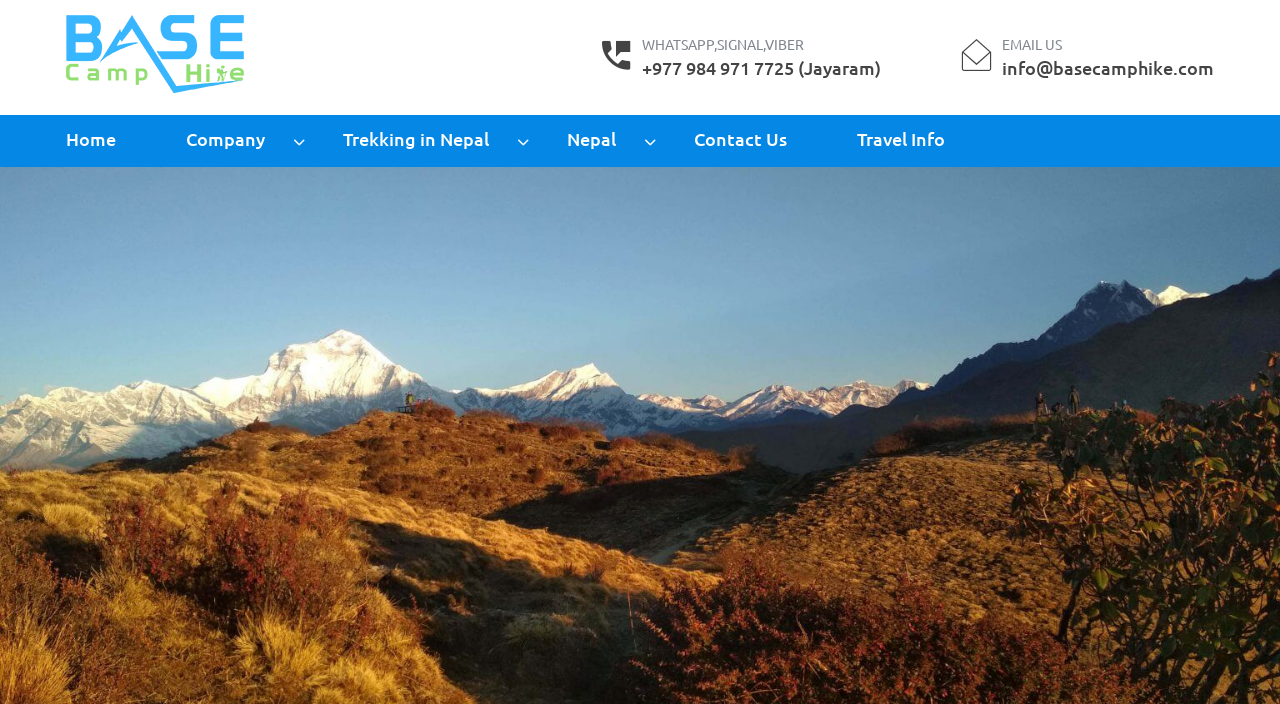Determine the bounding box coordinates for the clickable element required to fulfill the instruction: "Click on the 'LEARN MORE' link". Provide the coordinates as four float numbers between 0 and 1, i.e., [left, top, right, bottom].

None